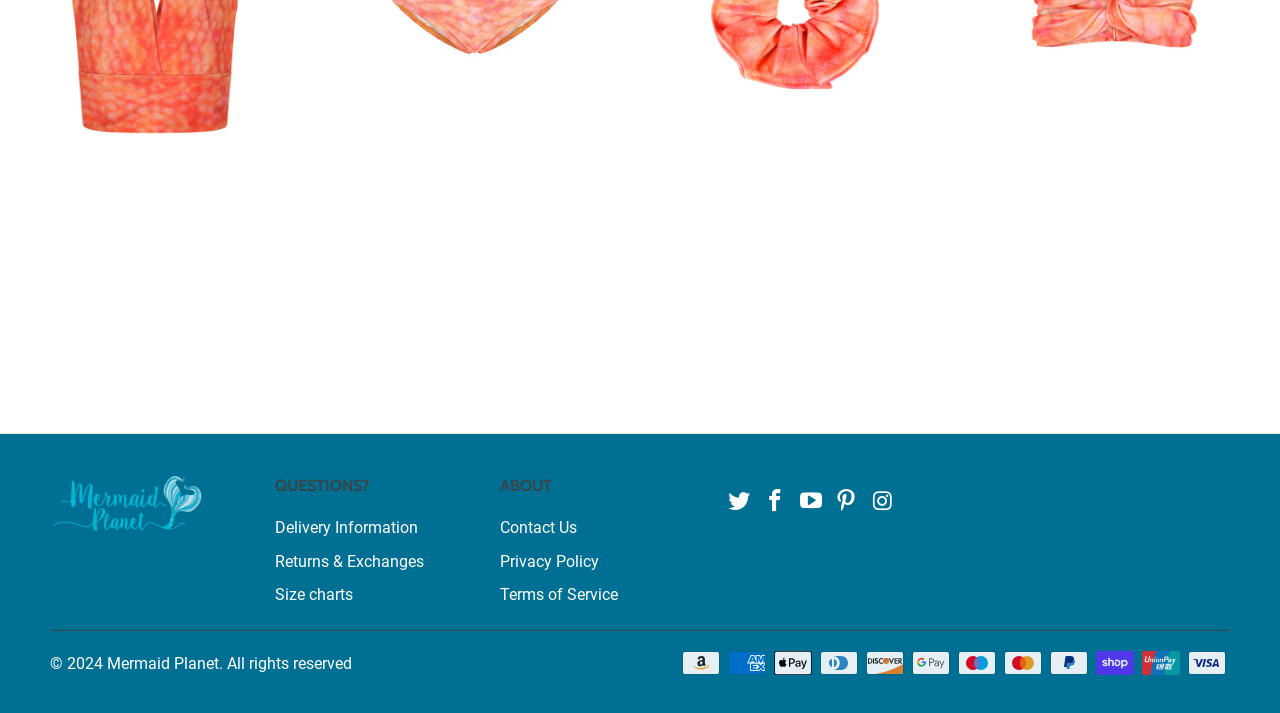Determine the bounding box for the HTML element described here: "Terms of Service". The coordinates should be given as [left, top, right, bottom] with each number being a float between 0 and 1.

[0.391, 0.821, 0.483, 0.848]